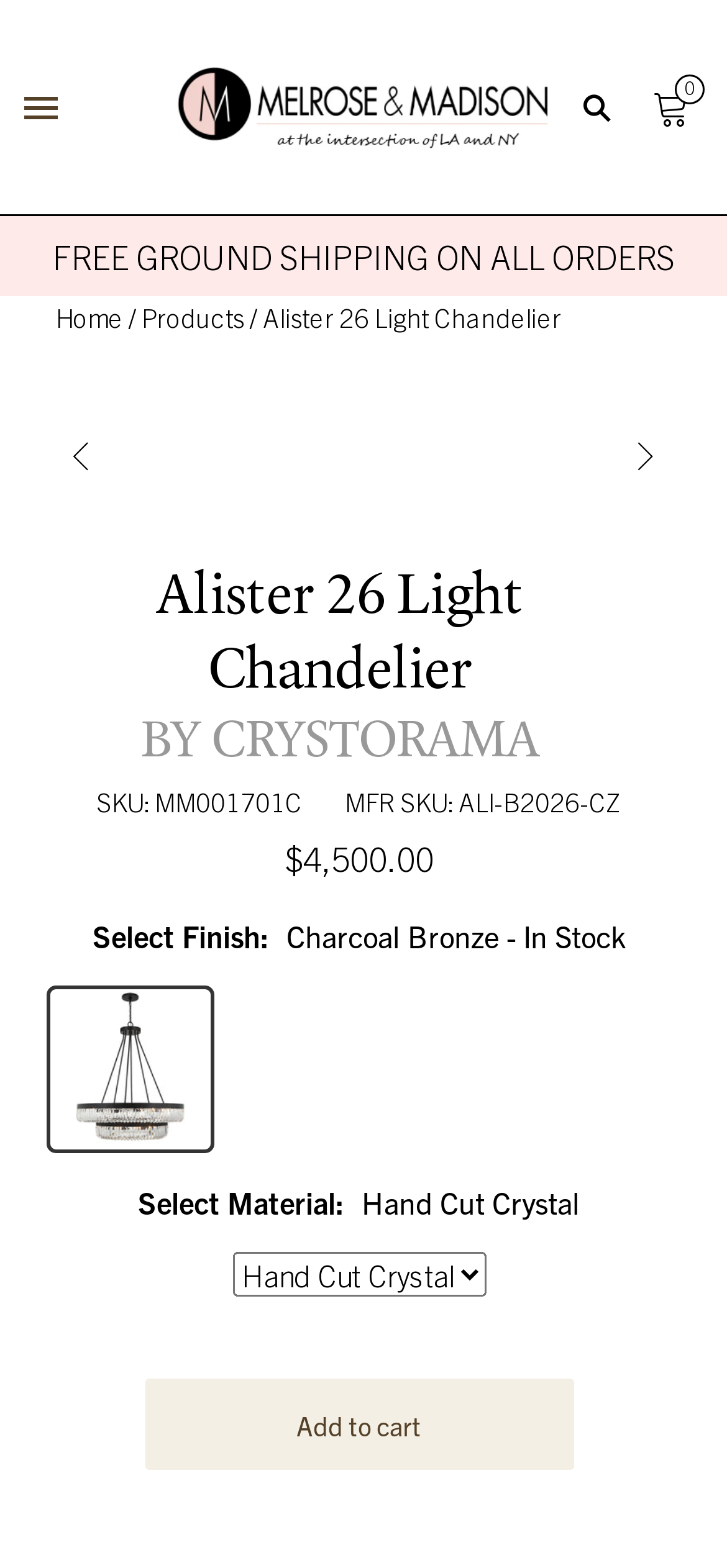Identify and provide the title of the webpage.

Alister 26 Light Chandelier
BY CRYSTORAMA